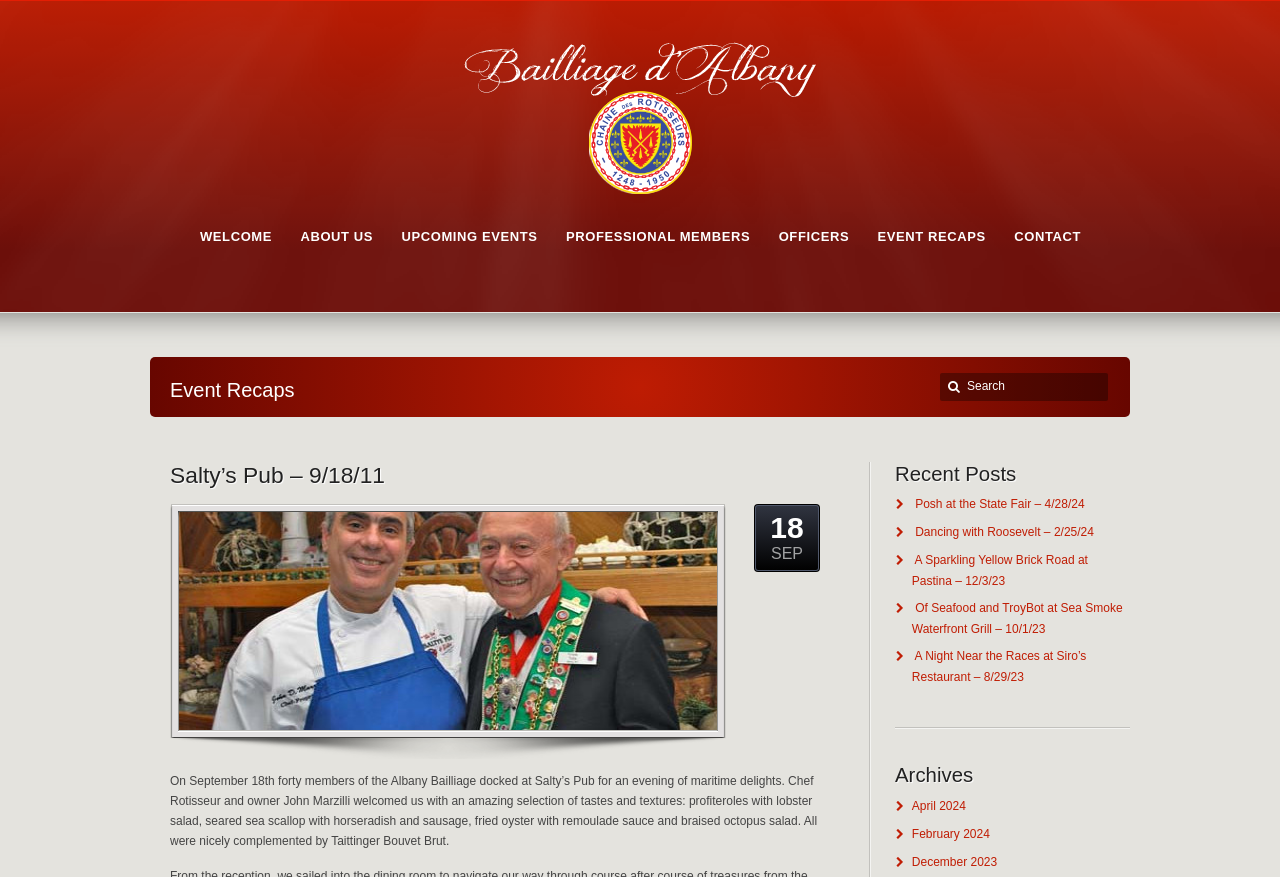Pinpoint the bounding box coordinates of the element you need to click to execute the following instruction: "Search this website". The bounding box should be represented by four float numbers between 0 and 1, in the format [left, top, right, bottom].

[0.755, 0.432, 0.849, 0.448]